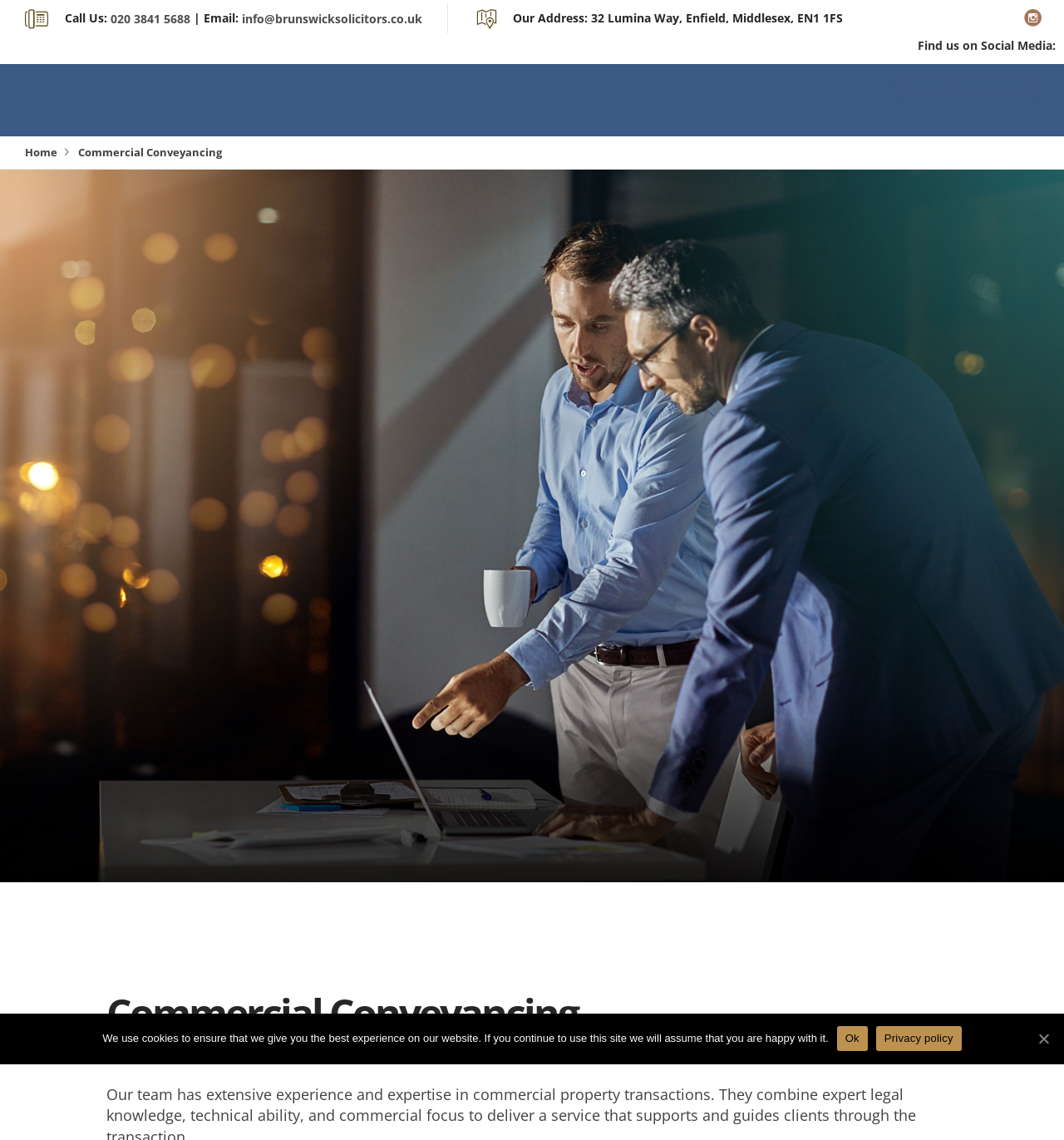Please identify the bounding box coordinates of the area that needs to be clicked to fulfill the following instruction: "Go to the home page."

[0.212, 0.066, 0.254, 0.108]